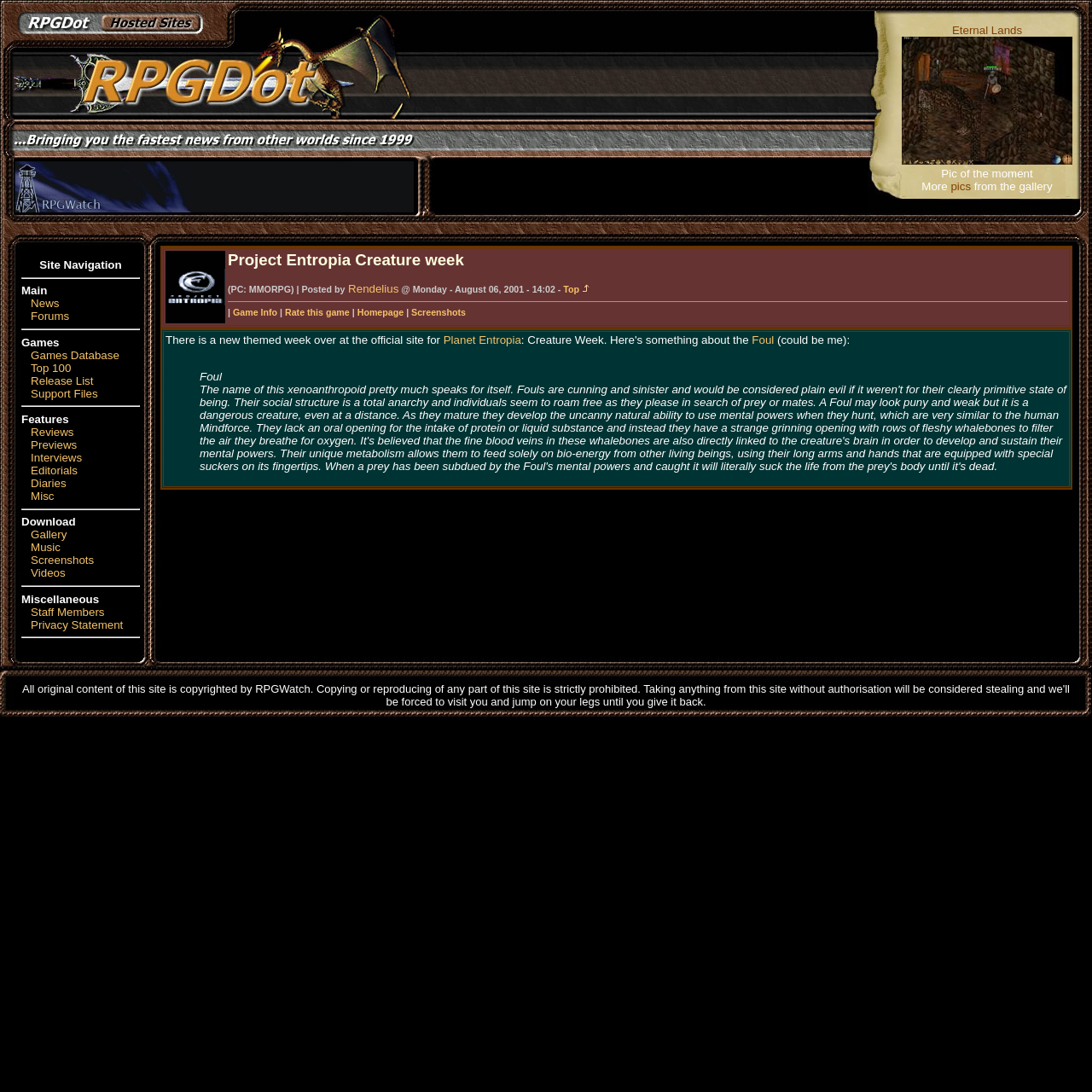What is the name of the game featured in the main section?
Answer with a single word or short phrase according to what you see in the image.

Eternal Lands